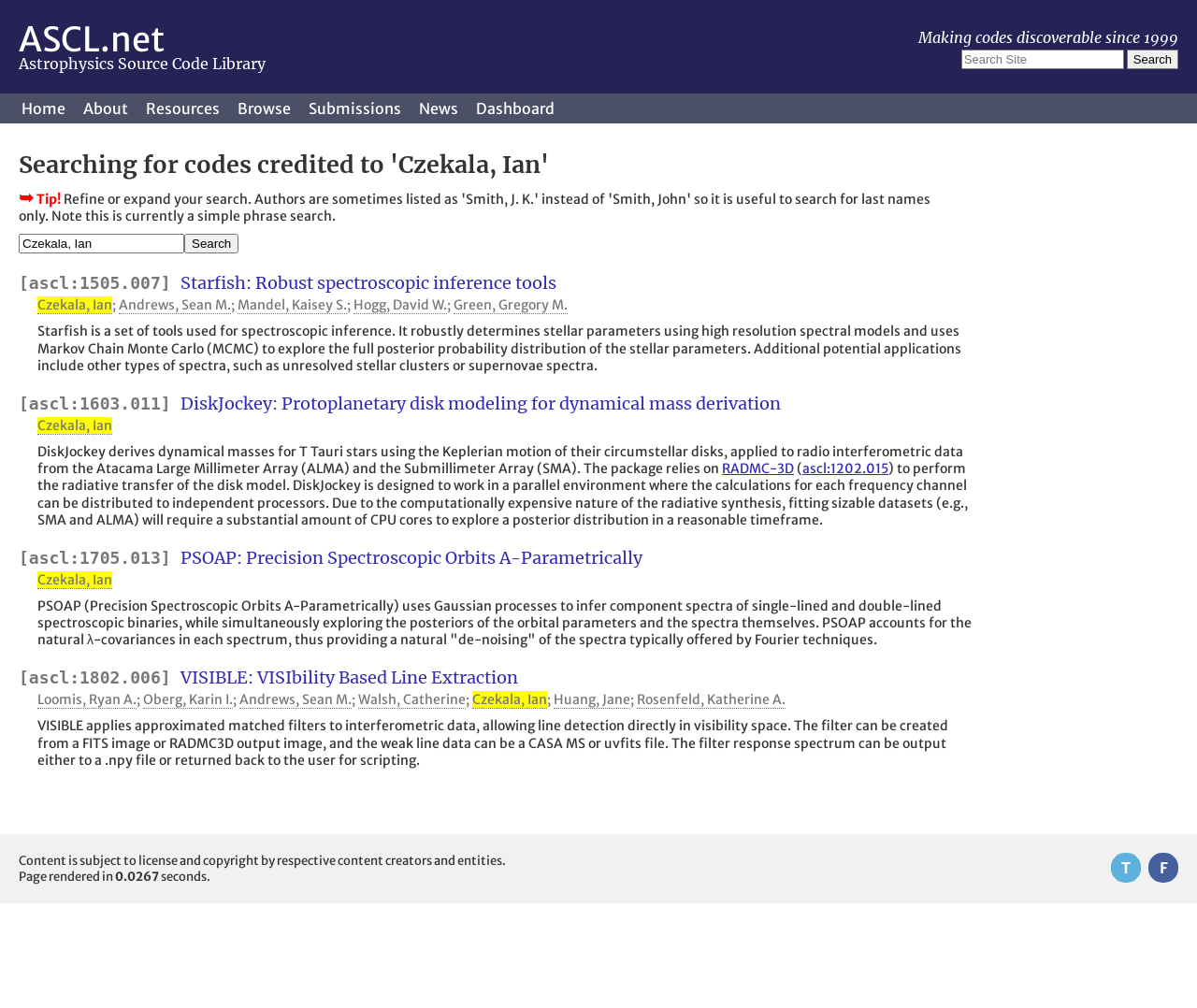Please determine the bounding box coordinates for the element with the description: "Czekala, Ian".

[0.031, 0.294, 0.094, 0.312]